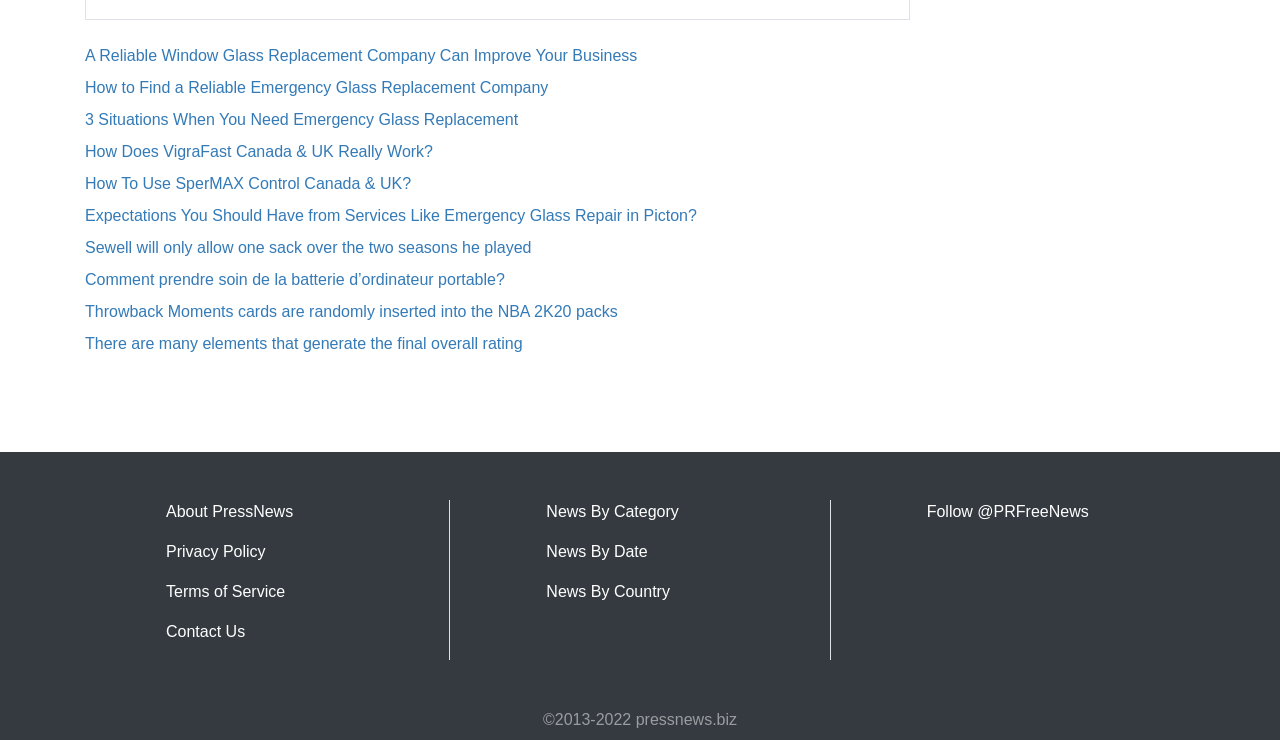Given the element description, predict the bounding box coordinates in the format (top-left x, top-left y, bottom-right x, bottom-right y). Make sure all values are between 0 and 1. Here is the element description: Pat’s Nursery

None